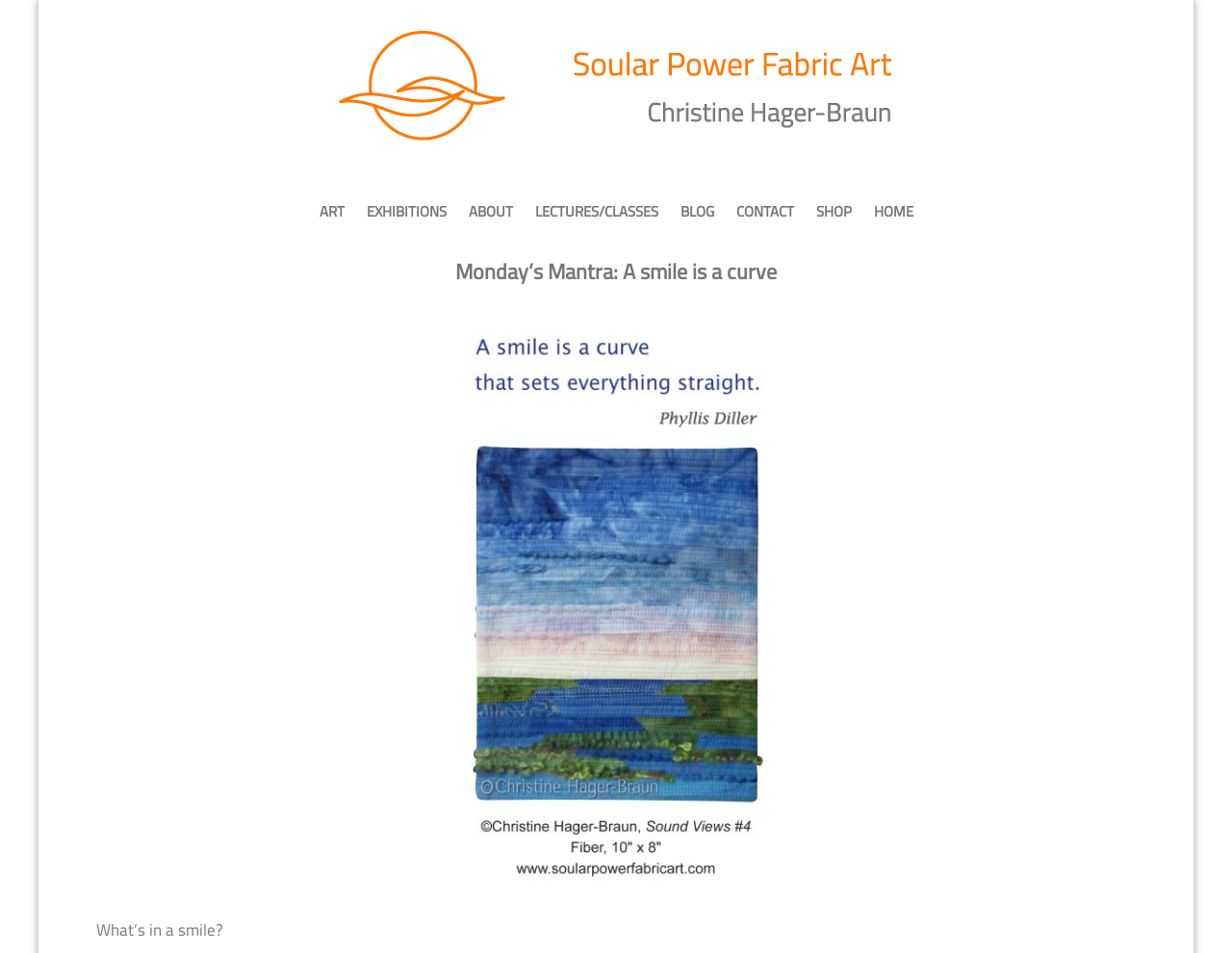Return the bounding box coordinates of the UI element that corresponds to this description: "Christine Hager-Braun". The coordinates must be given as four float numbers in the range of 0 and 1, [left, top, right, bottom].

[0.031, 0.0, 0.969, 0.202]